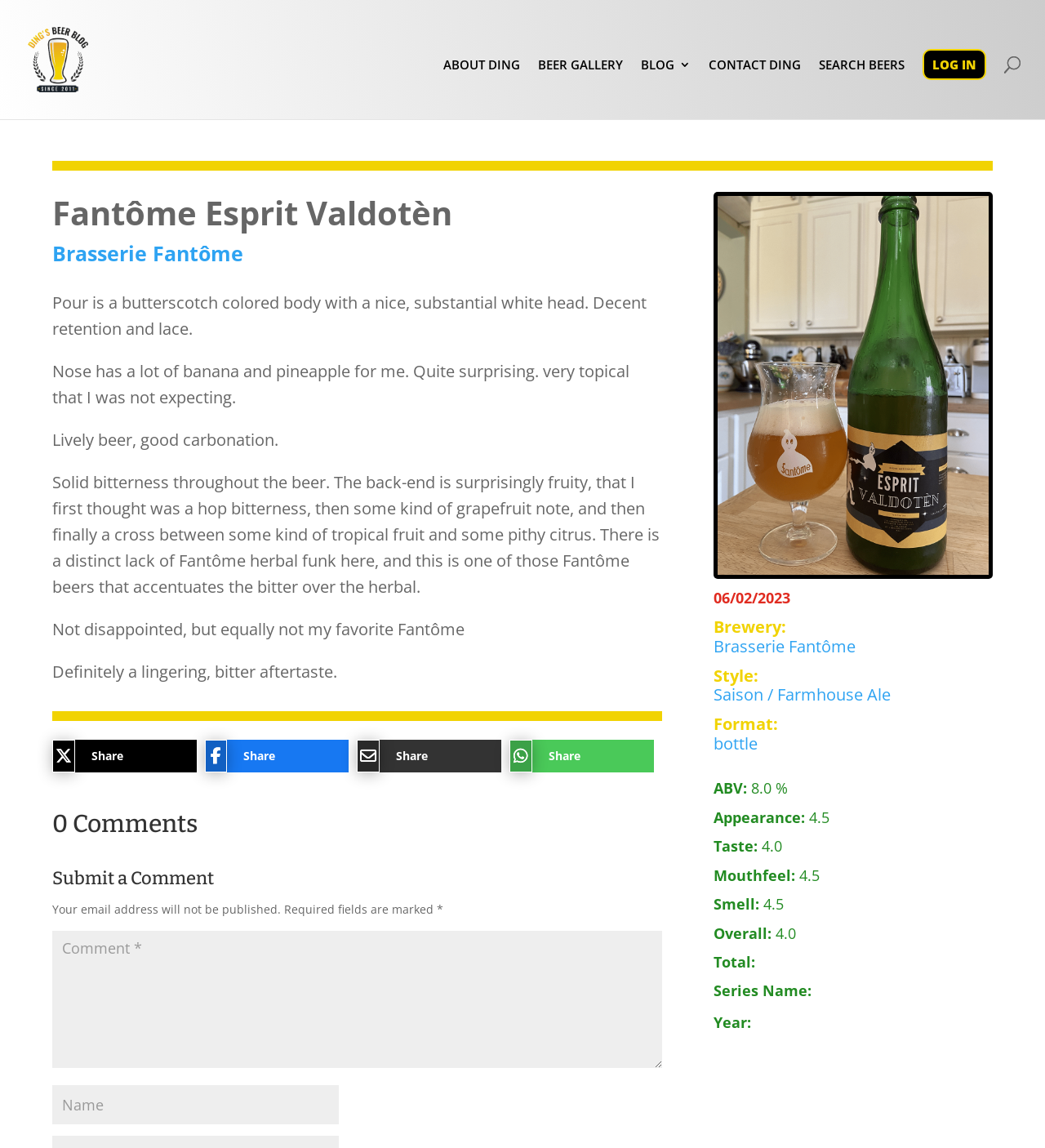Identify the bounding box coordinates for the element you need to click to achieve the following task: "Click on the 'Share' link". The coordinates must be four float values ranging from 0 to 1, formatted as [left, top, right, bottom].

[0.05, 0.644, 0.165, 0.673]